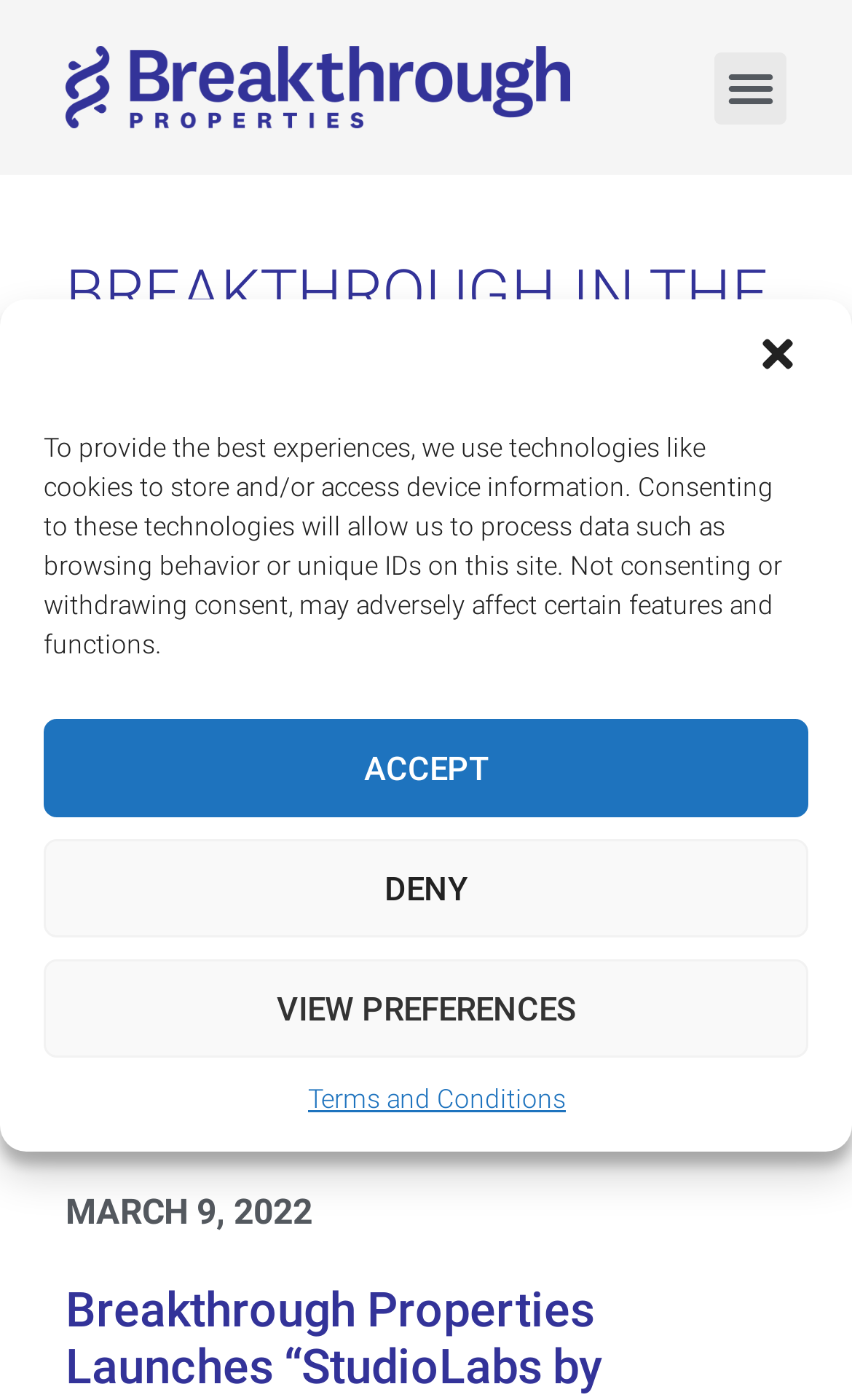How many buttons are in the cookie consent dialog?
Please respond to the question with a detailed and well-explained answer.

I counted the buttons in the cookie consent dialog, which are 'close-dialog', 'ACCEPT', 'DENY', and 'VIEW PREFERENCES', so there are 4 buttons in total.